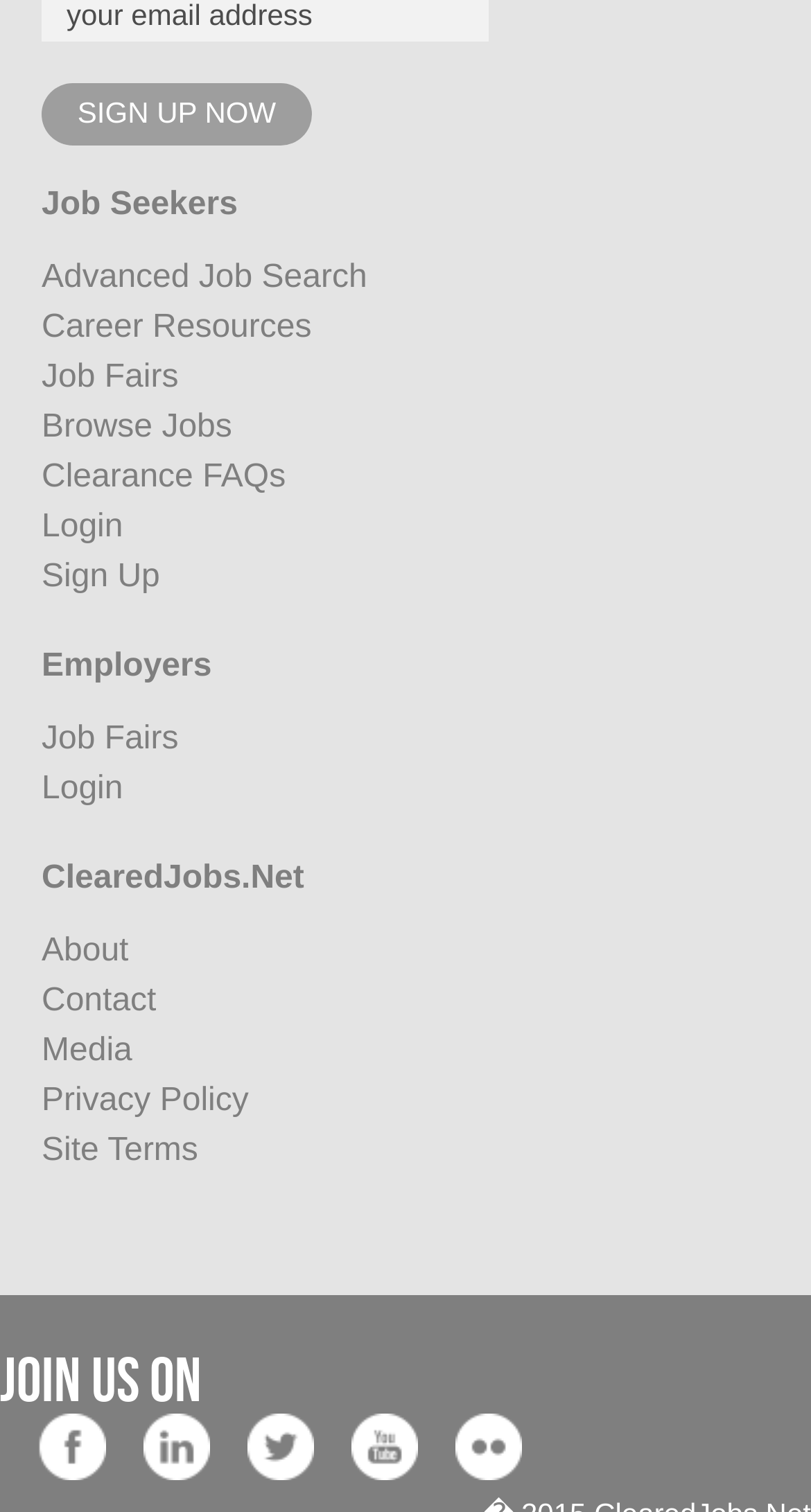Highlight the bounding box coordinates of the element that should be clicked to carry out the following instruction: "Login to your account". The coordinates must be given as four float numbers ranging from 0 to 1, i.e., [left, top, right, bottom].

[0.051, 0.336, 0.152, 0.36]